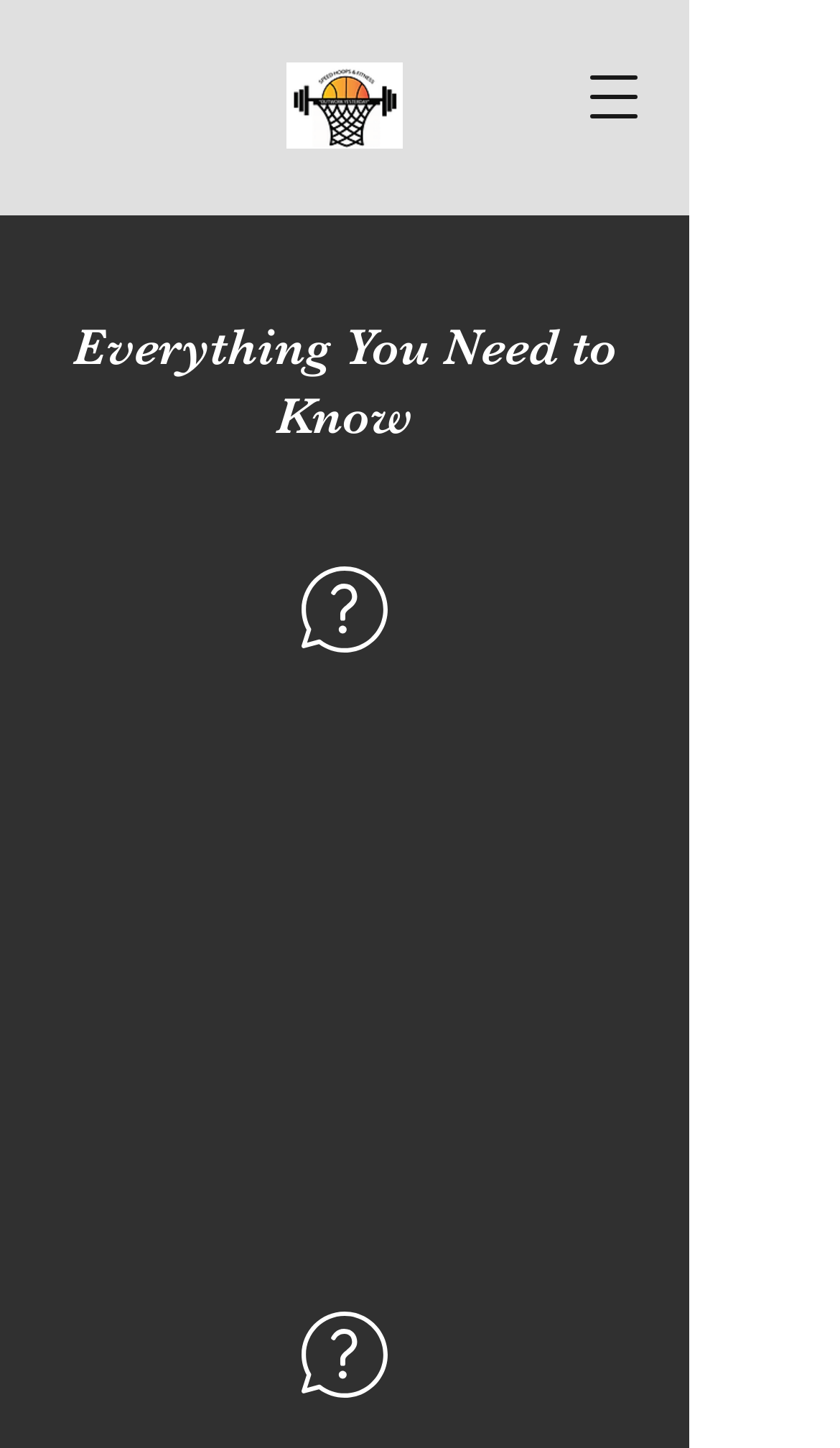Is the navigation menu open by default?
Answer the question with a detailed explanation, including all necessary information.

I found a button with the text 'Open navigation menu' which suggests that the navigation menu is not open by default, and the user needs to click the button to open it.